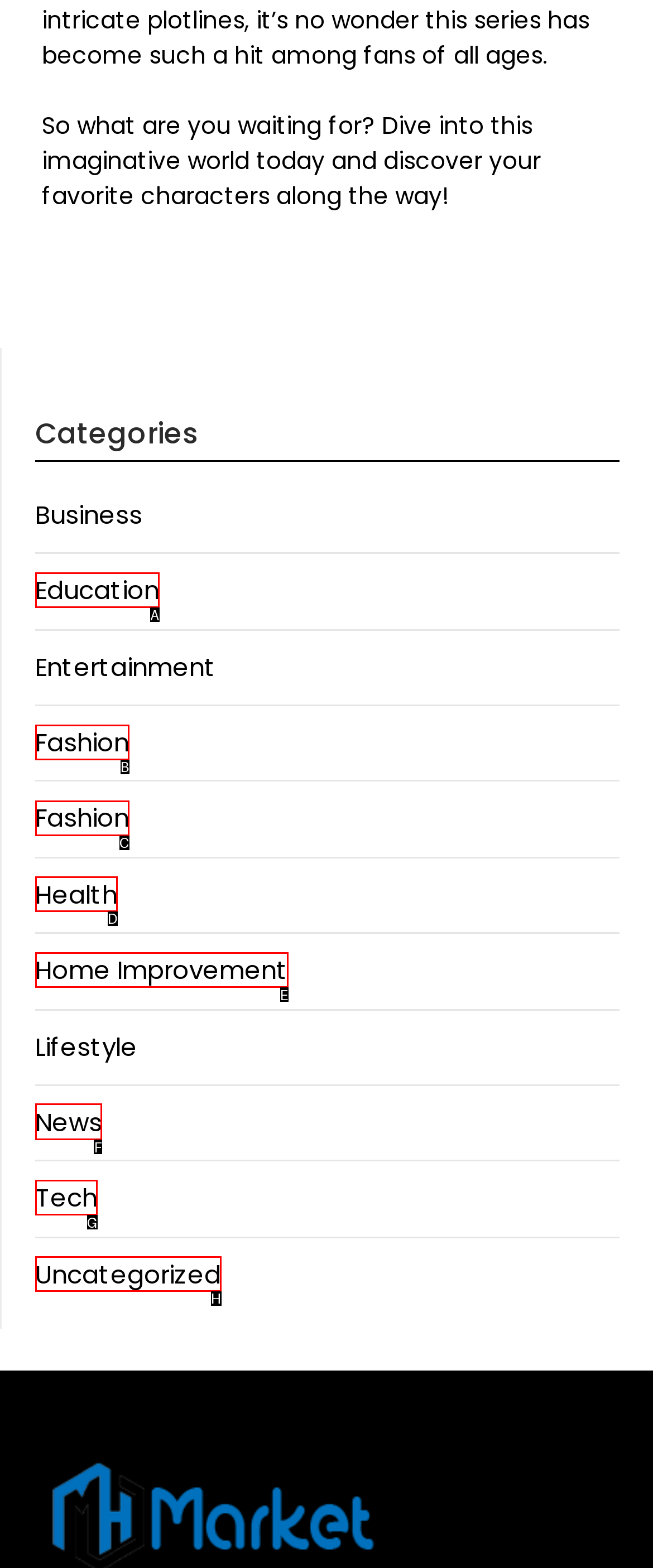Choose the letter of the element that should be clicked to complete the task: Read News articles
Answer with the letter from the possible choices.

F